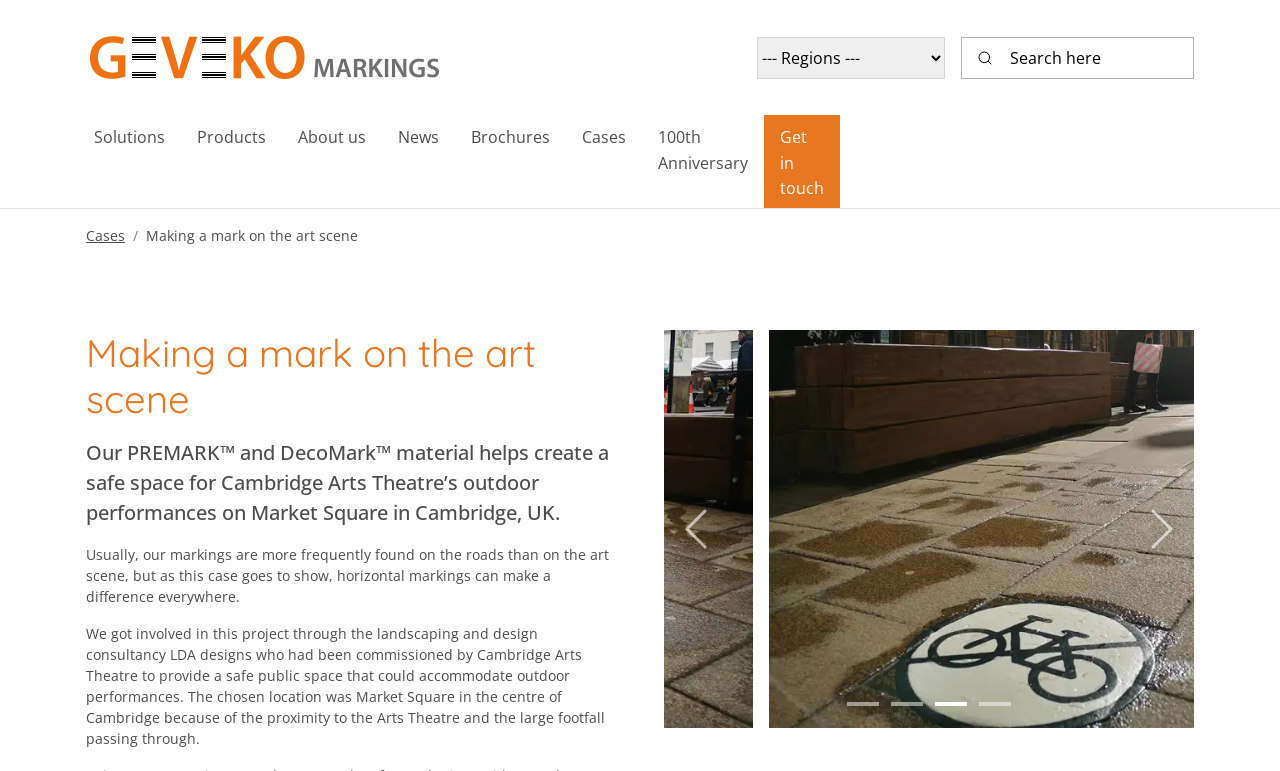Offer an extensive depiction of the webpage and its key elements.

The webpage is about a case study of Geveko Markings, a company that provides horizontal markings, and their involvement in creating a safe space for Cambridge Arts Theatre's outdoor performances on Market Square in Cambridge, UK. 

At the top left of the page, there is a Geveko logo, which is an image linked to the company's website. Next to it, there is a search bar with a magnifying glass icon and a placeholder text "Search here". 

Below the search bar, there is a navigation menu with buttons and links to different sections of the website, including "Solutions", "Products", "About us", "News", "Brochures", "Cases", "100th Anniversary", and "Get in touch". 

The main content of the page is divided into two sections. The first section has a heading "Making a mark on the art scene" and a brief description of the project, which is about using PREMARK and DecoMark material to create a safe space for outdoor performances. 

Below the description, there are two images of PREMARK and DecoMark symbols for Cambridge Arts Theatre, placed side by side. There are also navigation buttons to switch between different slides, with options to go to previous or next slide, or jump to a specific slide.

The second section of the main content has two paragraphs of text, which provide more details about the project, including how Geveko Markings got involved through a landscaping and design consultancy, and the chosen location of Market Square in Cambridge.